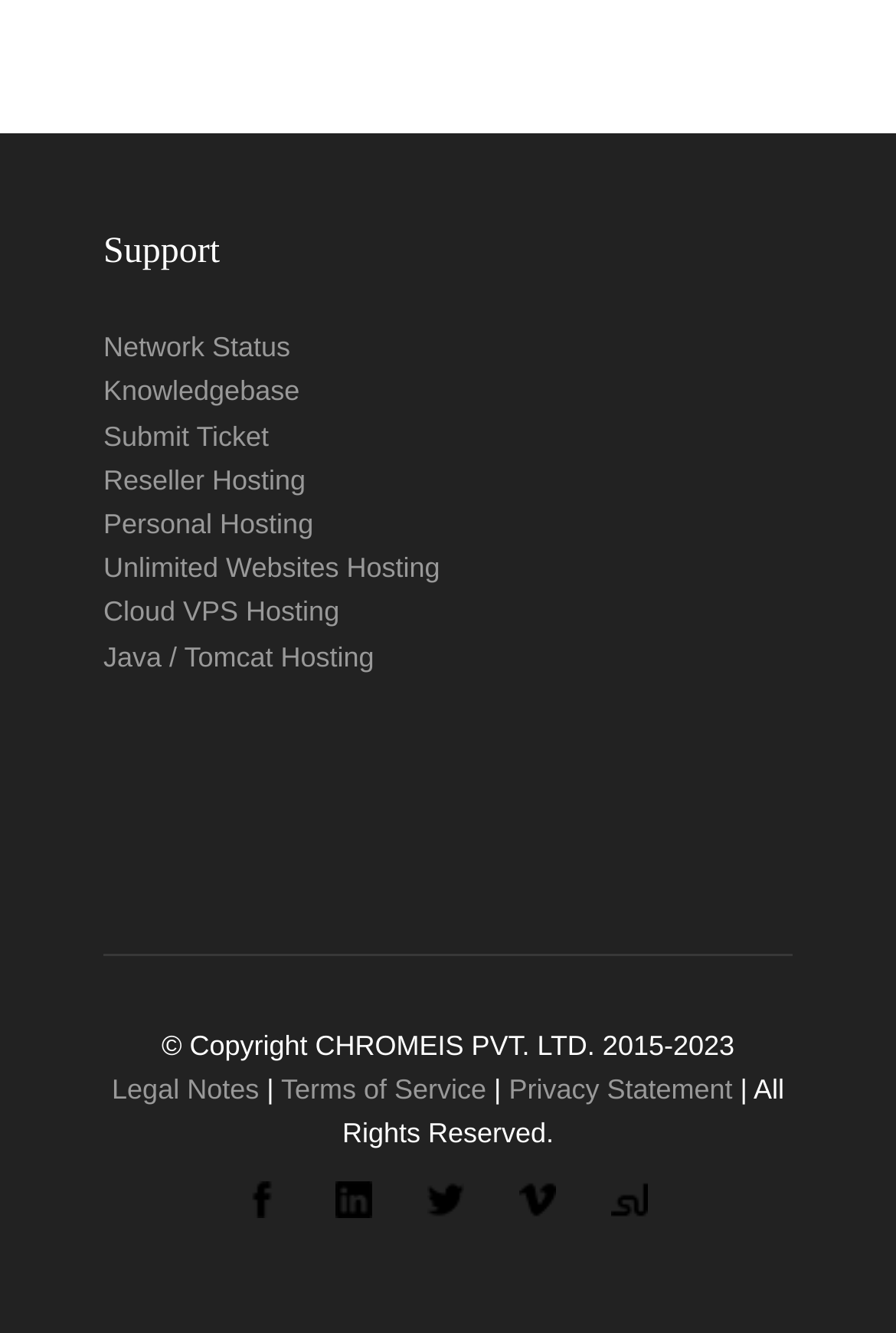Using the information in the image, give a comprehensive answer to the question: 
How many links are available under the 'Support' heading?

I looked at the section under the 'Support' heading and counted the number of links, which are Network Status, Knowledgebase, Submit Ticket, and four types of hosting.